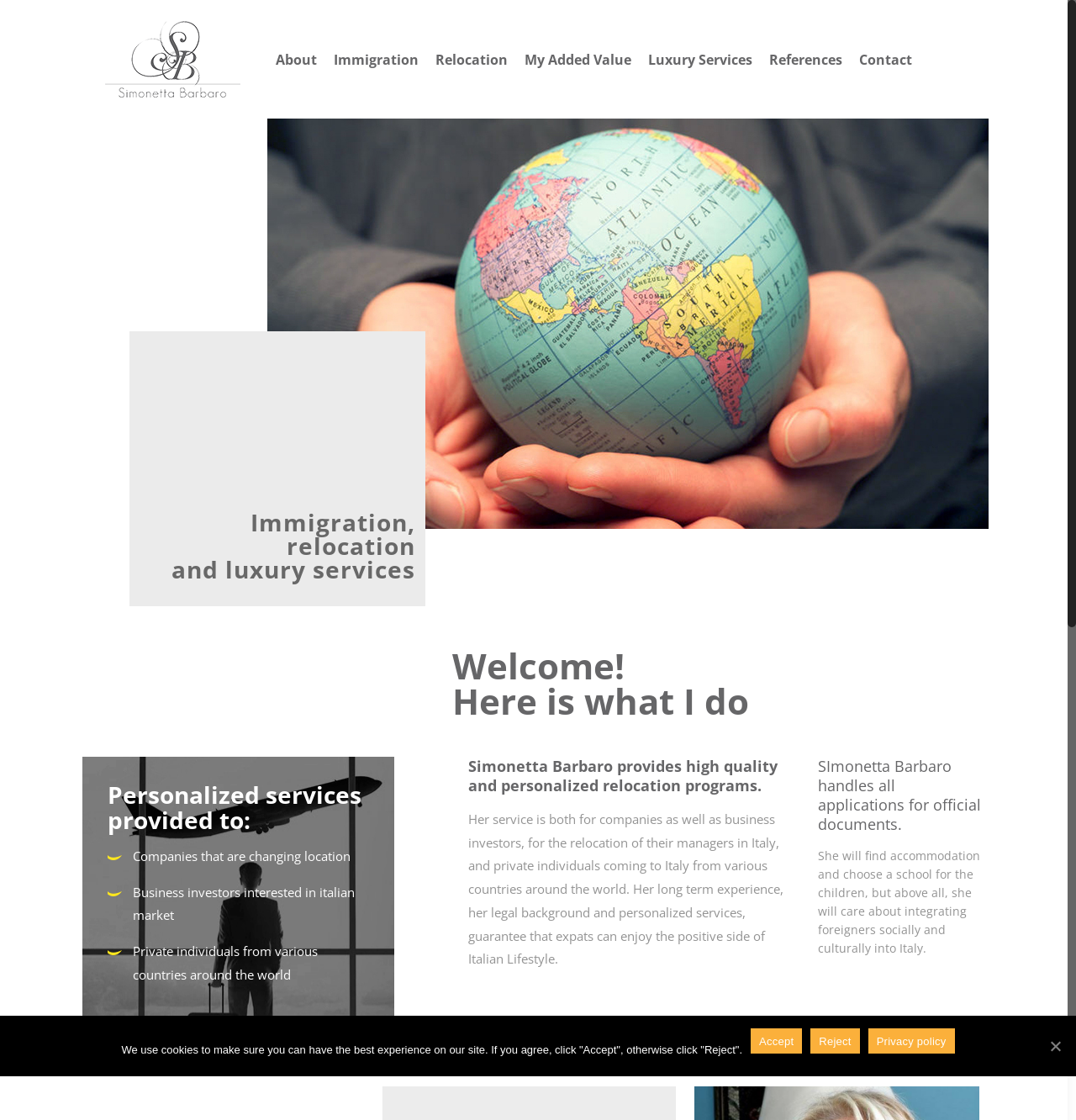Describe the webpage meticulously, covering all significant aspects.

The webpage is about Simonetta Barbaro, an expert in immigration, relocation, and luxury services. At the top left corner, there is a logo of Simonetta Barbaro, accompanied by a navigation menu with links to different sections of the webpage, including "About", "Immigration", "Relocation", "My Added Value", "Luxury Services", "References", and "Contact".

Below the navigation menu, there is a brief introduction to Simonetta Barbaro's services, with three lines of text: "Immigration,", "relocation", and "and luxury services". 

Further down, there is a welcome message, "Welcome! Here is what I do", followed by a heading that describes the personalized services provided to different types of clients, including companies, business investors, and private individuals.

The webpage then goes on to describe Simonetta Barbaro's high-quality and personalized relocation programs, highlighting her experience, legal background, and personalized services. There is also a section that explains how she handles all applications for official documents and provides additional services such as finding accommodation and choosing a school for children.

At the bottom of the webpage, there is a banner with a cookie notice, which informs users about the use of cookies on the site and provides options to accept, reject, or learn more about the privacy policy.